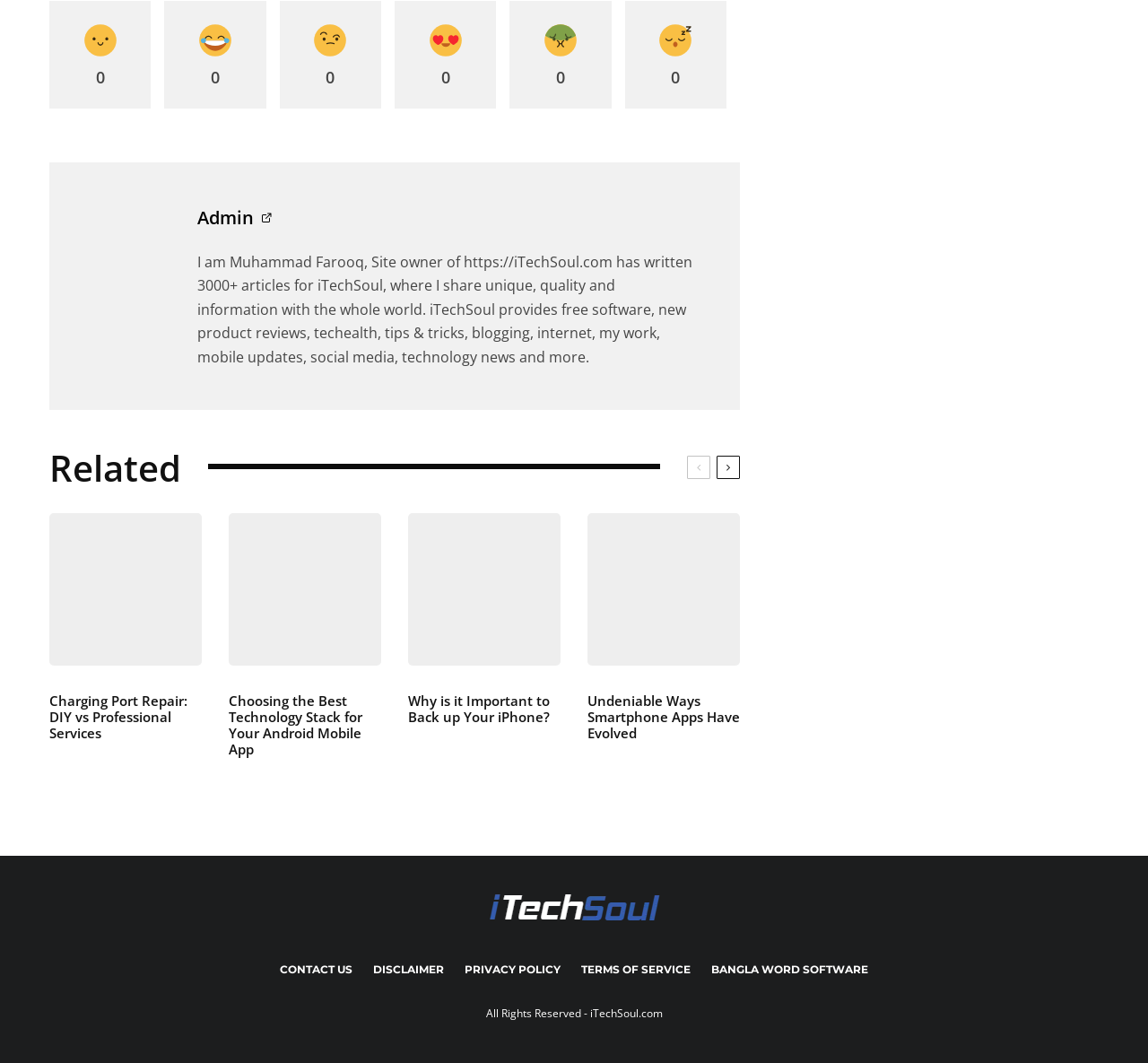Please locate the bounding box coordinates of the element that should be clicked to achieve the given instruction: "Click on the 'Admin' link".

[0.172, 0.193, 0.221, 0.216]